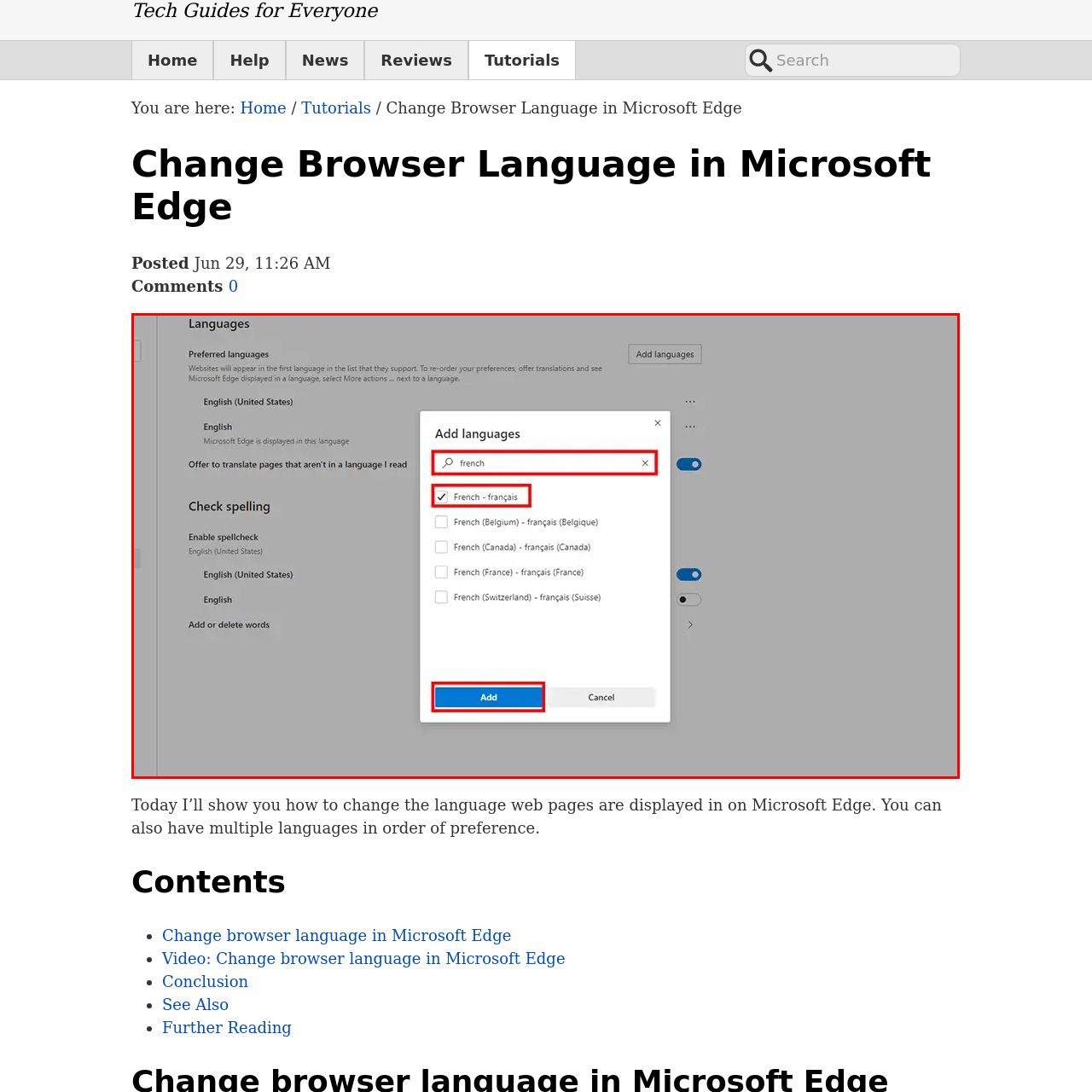Please examine the image highlighted by the red boundary and provide a comprehensive response to the following question based on the visual content: 
What is the purpose of the 'Add' button?

The 'Add' button is located at the bottom right of the interface, and its purpose is to allow users to confirm their language choices and add them to their preferred languages list.